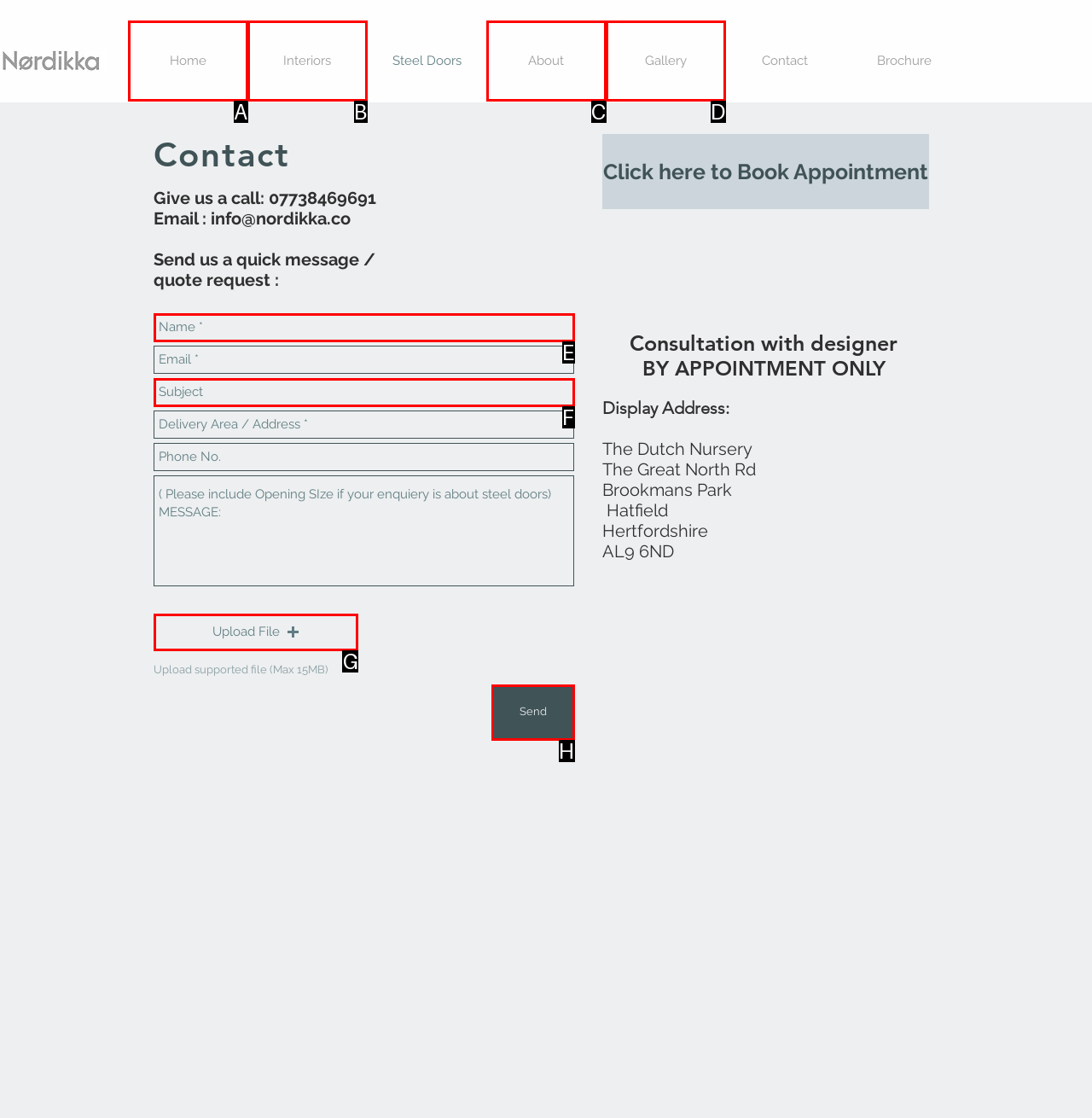Out of the given choices, which letter corresponds to the UI element required to Click Upload File? Answer with the letter.

G